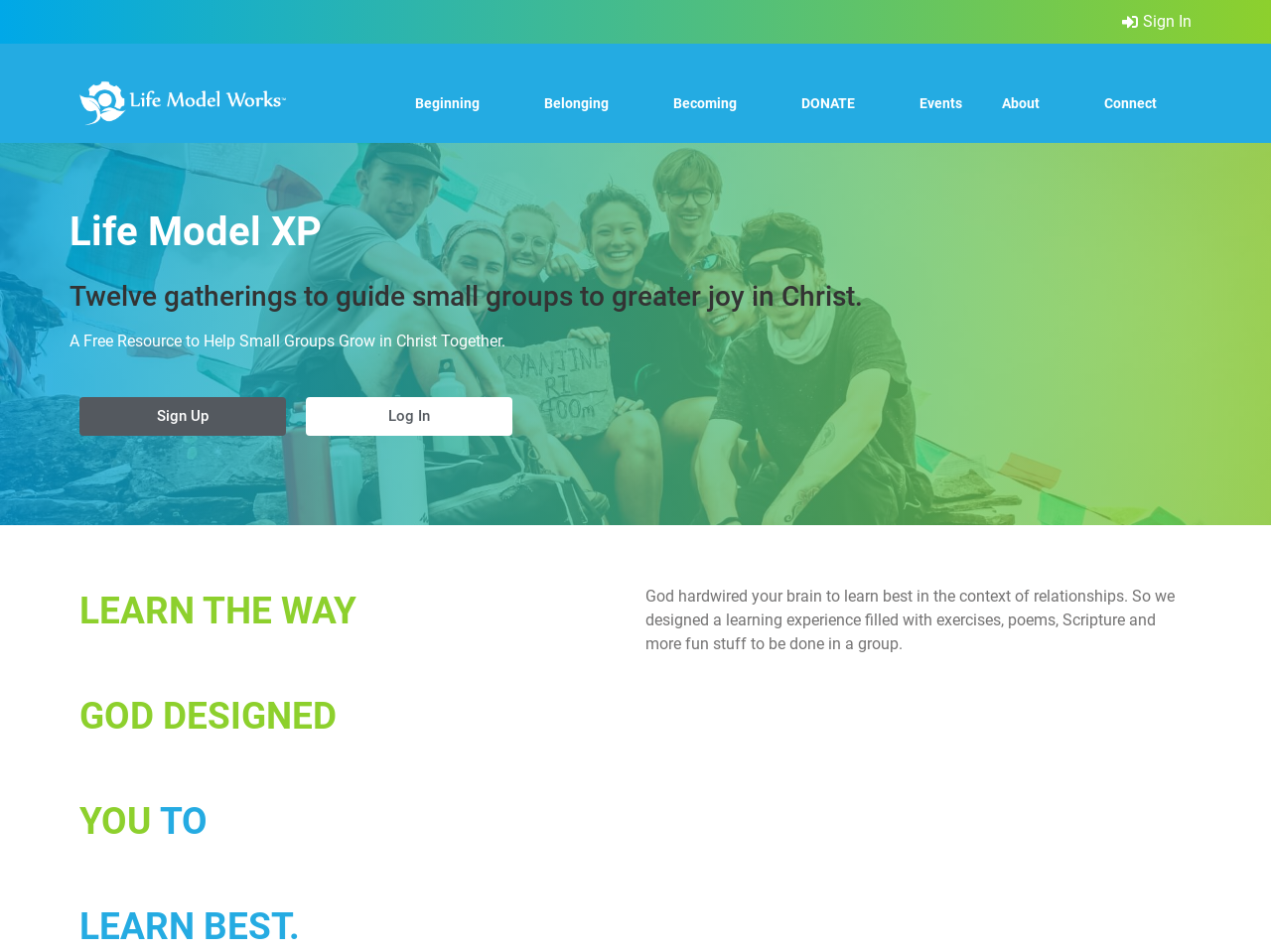Specify the bounding box coordinates of the area to click in order to follow the given instruction: "Click on the logo."

[0.055, 0.075, 0.233, 0.142]